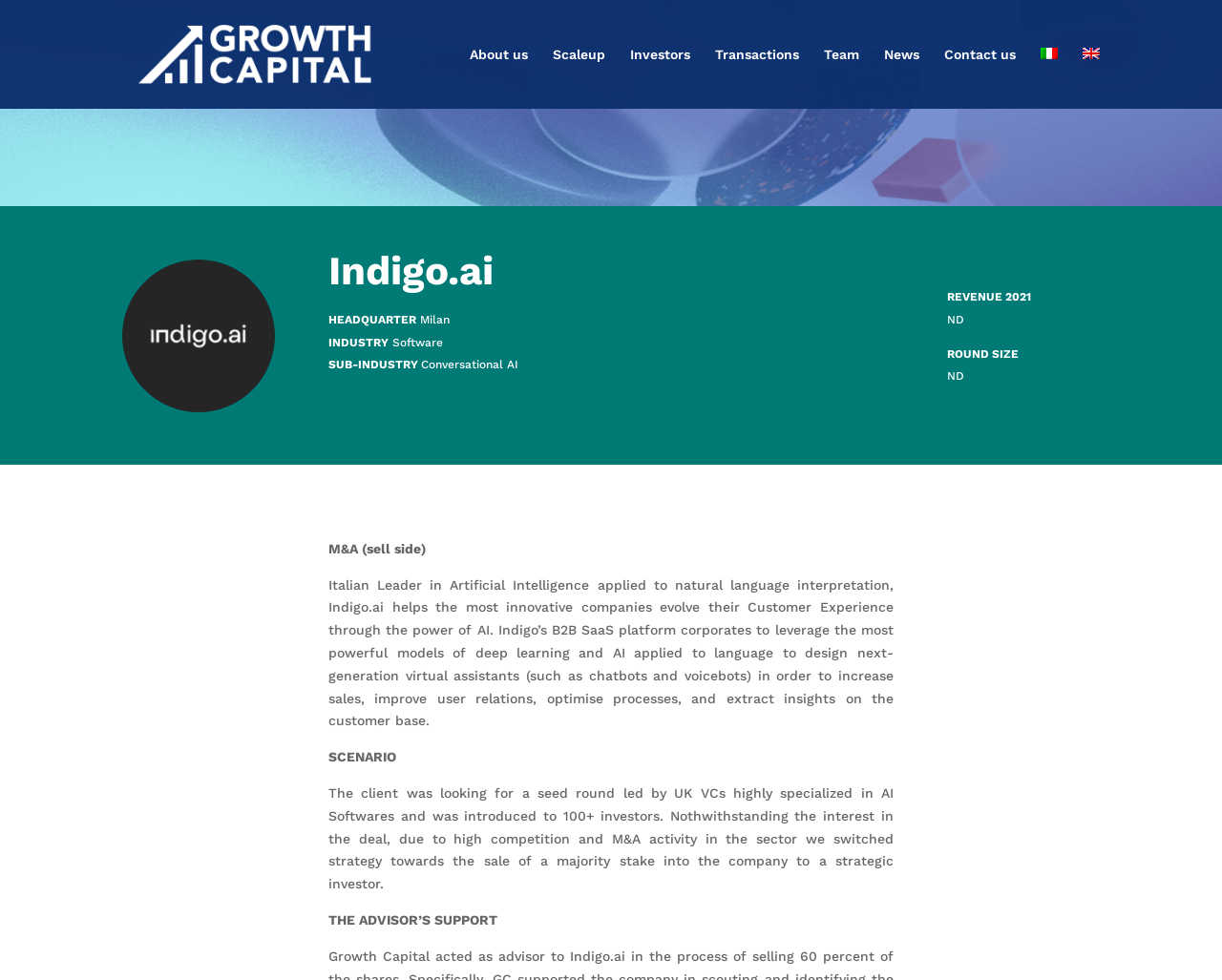Pinpoint the bounding box coordinates of the clickable area necessary to execute the following instruction: "View Transactions". The coordinates should be given as four float numbers between 0 and 1, namely [left, top, right, bottom].

[0.585, 0.049, 0.654, 0.111]